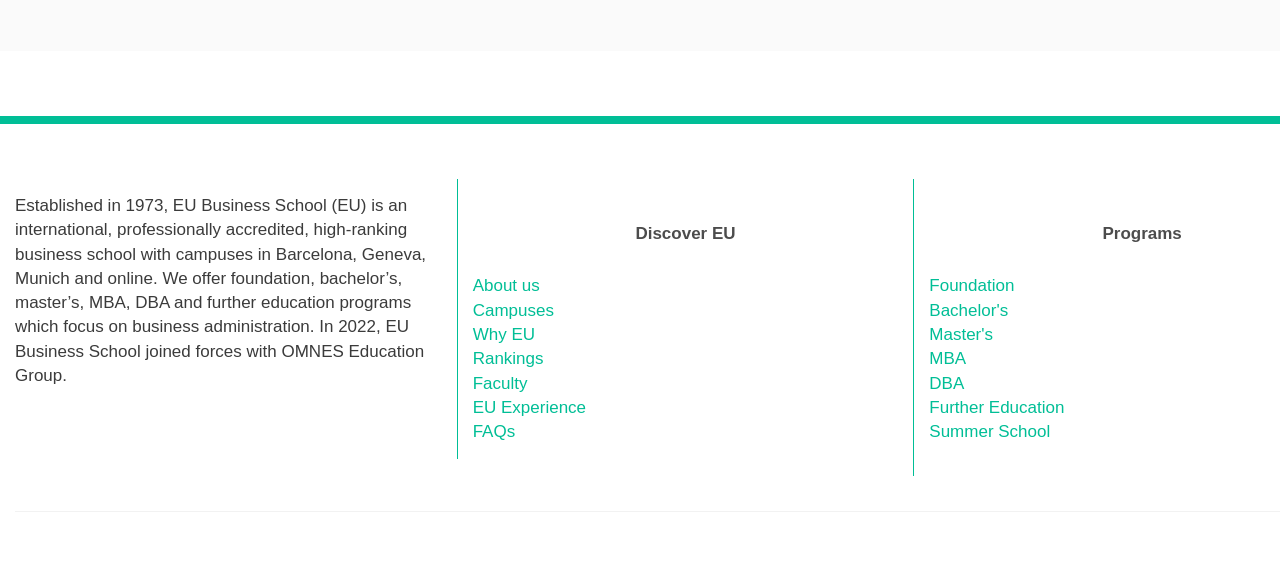Locate the bounding box coordinates of the element that should be clicked to fulfill the instruction: "View the rankings".

[0.369, 0.605, 0.425, 0.638]